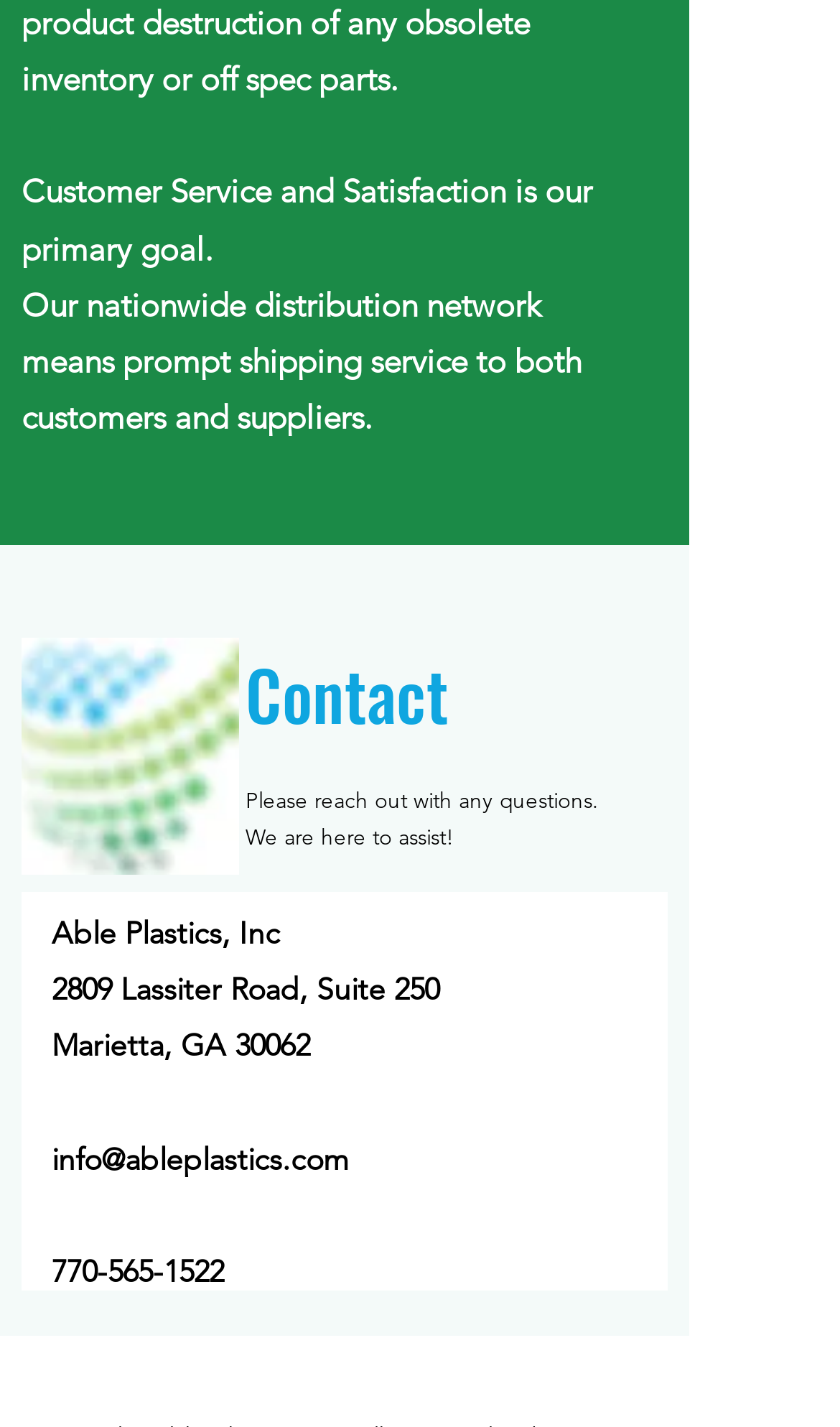Provide a short answer using a single word or phrase for the following question: 
What is the address of the company?

2809 Lassiter Road, Suite 250, Marietta, GA 30062